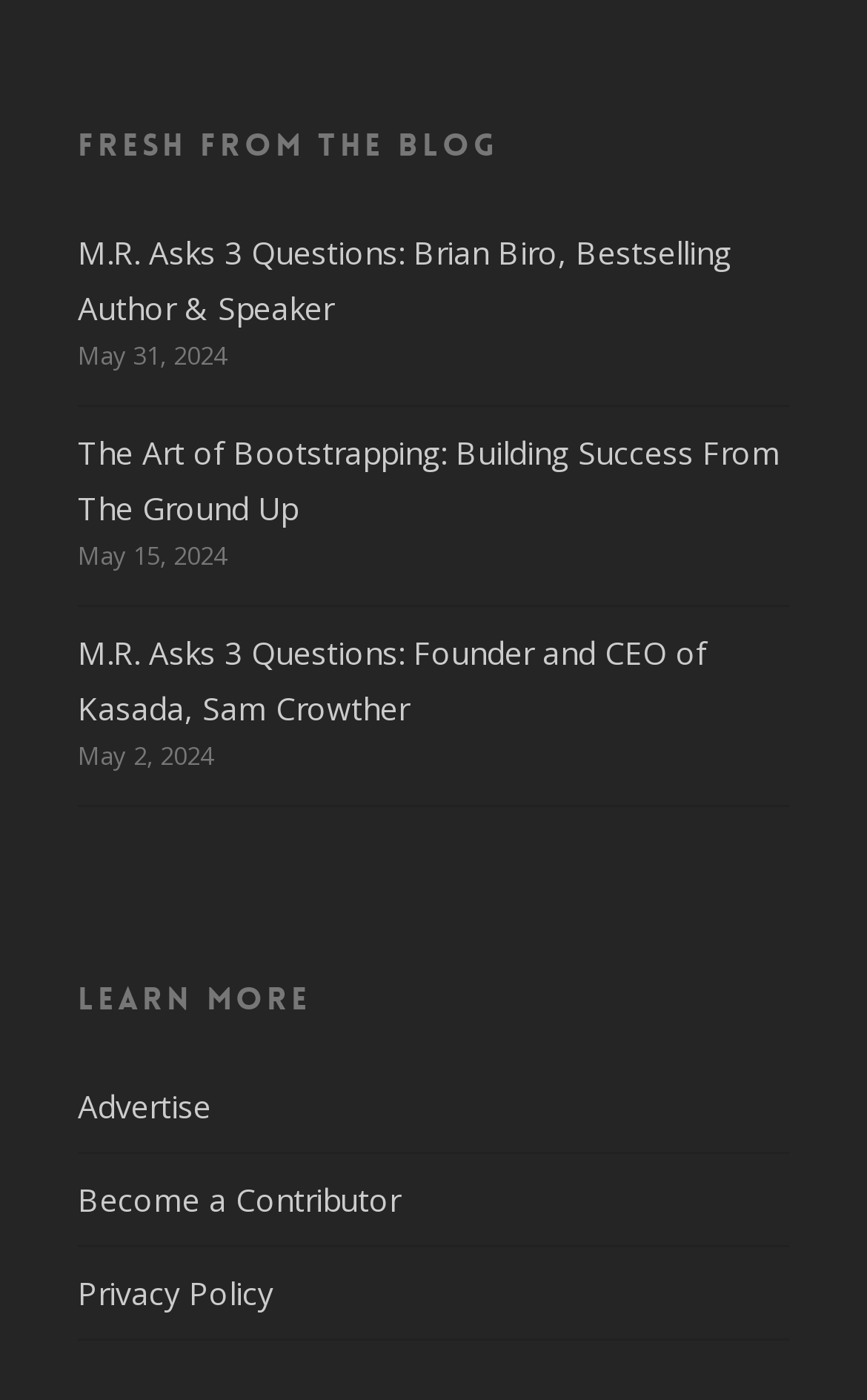What is the title of the first blog post?
Based on the image, answer the question with as much detail as possible.

The first blog post is identified by the link element with the text 'M.R. Asks 3 Questions: Brian Biro, Bestselling Author & Speaker', which is located at the top of the webpage.